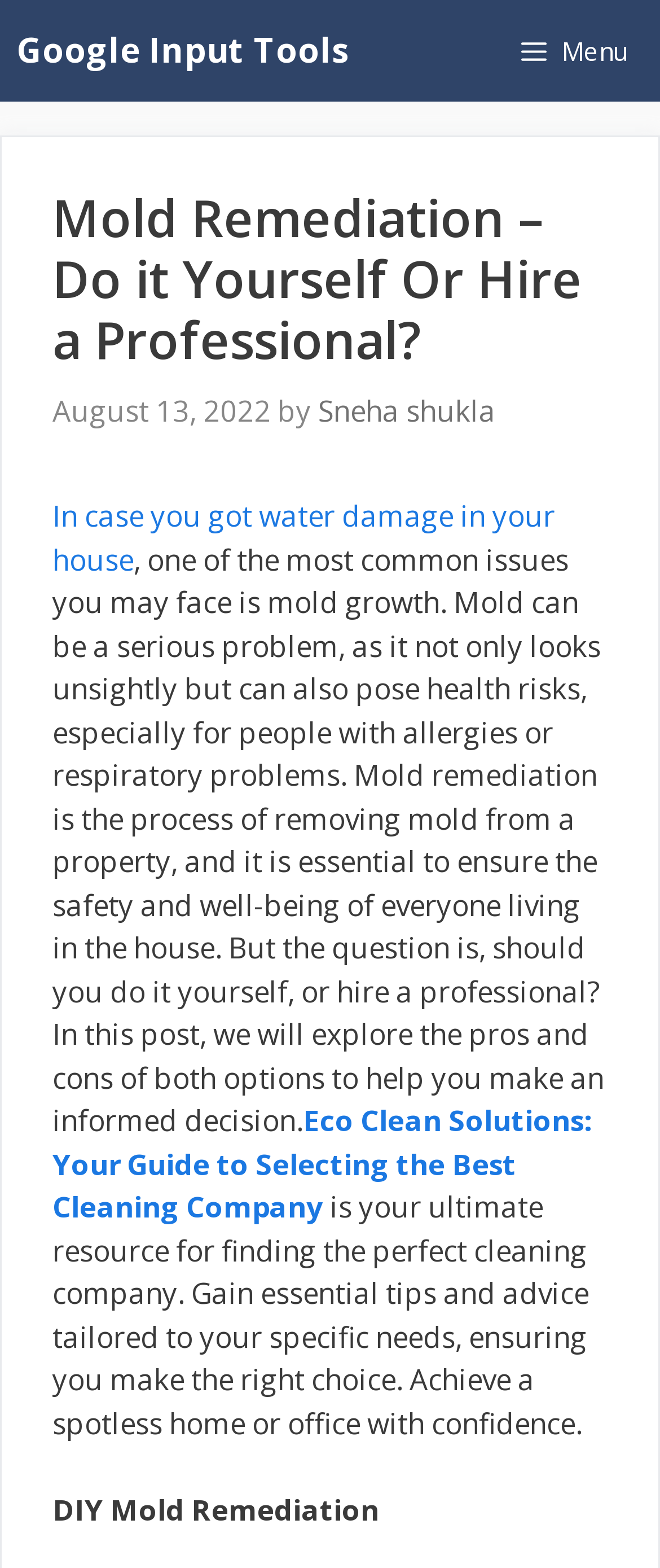Convey a detailed summary of the webpage, mentioning all key elements.

The webpage is about mold remediation, specifically discussing whether to do it yourself or hire a professional. At the top, there is a navigation bar with a link to "Google Input Tools" on the left and a "Menu" button on the right. Below the navigation bar, there is a header section with the title "Mold Remediation – Do it Yourself Or Hire a Professional?" and a timestamp "August 13, 2022" on the left, followed by the author's name "Sneha shukla" on the right.

The main content of the webpage starts with a brief introduction to the issue of mold growth in water-damaged houses, highlighting its unsightly appearance and potential health risks. This is followed by a lengthy paragraph that explains the process of mold remediation and the importance of ensuring safety and well-being. The text then poses the question of whether to do it yourself or hire a professional, setting the stage for the rest of the article.

Below the introduction, there is a link to a related article titled "In case you got water damage in your house", which likely provides more information on the topic. Further down, there is another link to "Eco Clean Solutions: Your Guide to Selecting the Best Cleaning Company", which appears to be a resource for finding a reliable cleaning company. The webpage concludes with a section titled "DIY Mold Remediation", which may provide tips and advice for those who choose to tackle mold remediation on their own.